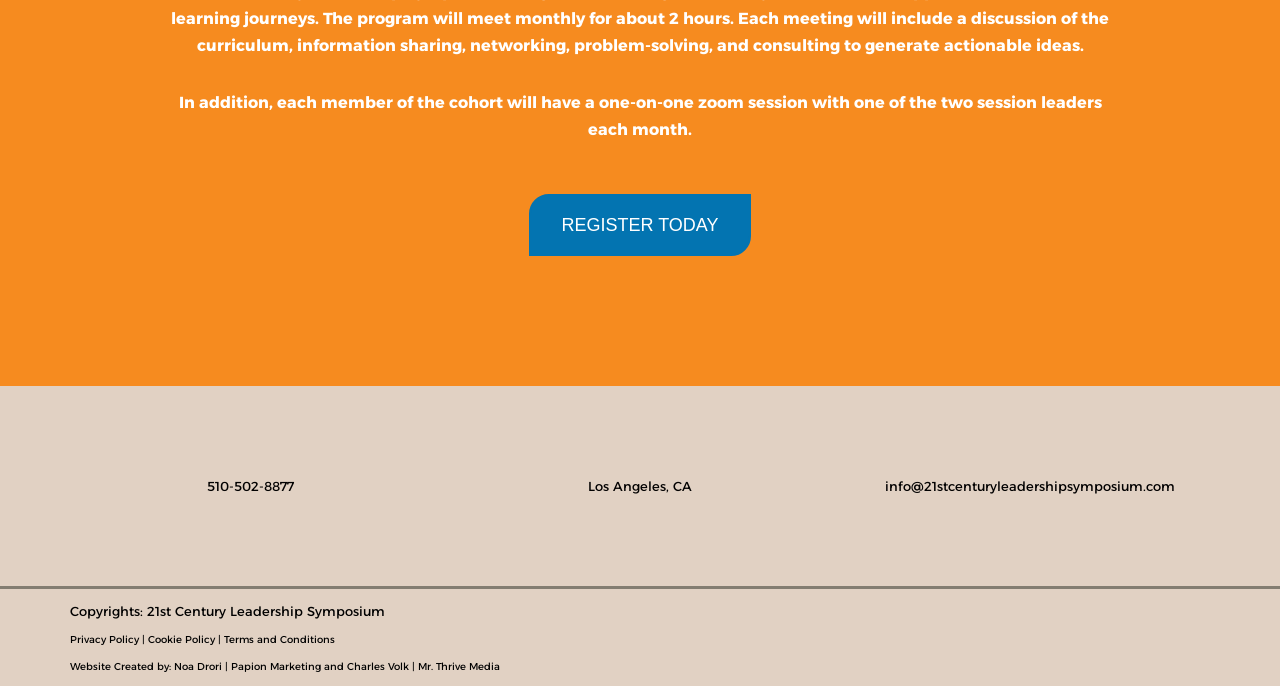What is the purpose of the 'REGISTER TODAY' button?
Please provide a detailed and comprehensive answer to the question.

The 'REGISTER TODAY' button is a prominent link on the webpage, suggesting that it is a call-to-action for users to sign up for an event or program. The surrounding text mentions a cohort and one-on-one Zoom sessions, implying that the registration is for a specific program or symposium.